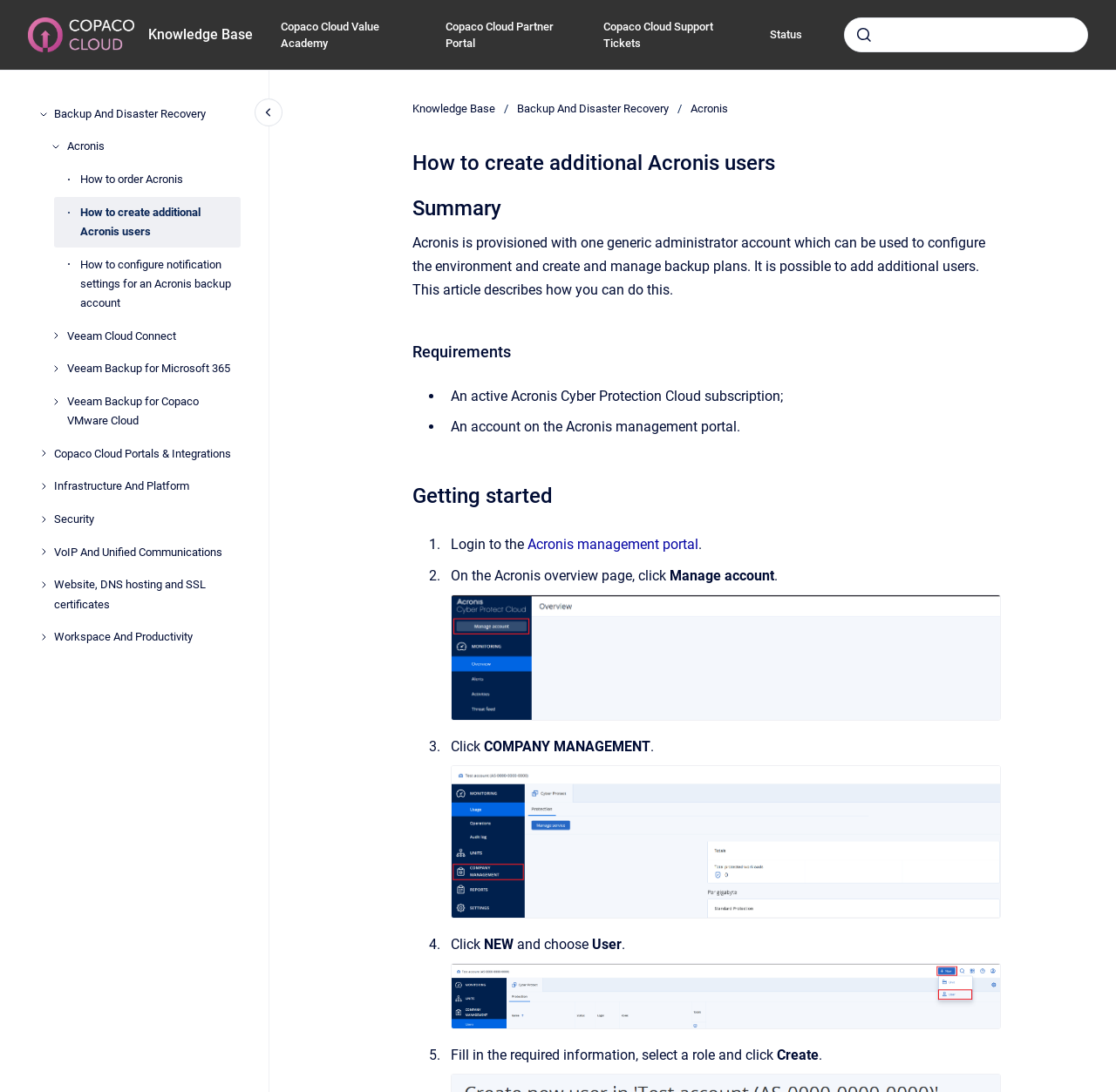Identify the bounding box coordinates of the element to click to follow this instruction: 'ask a question'. Ensure the coordinates are four float values between 0 and 1, provided as [left, top, right, bottom].

None